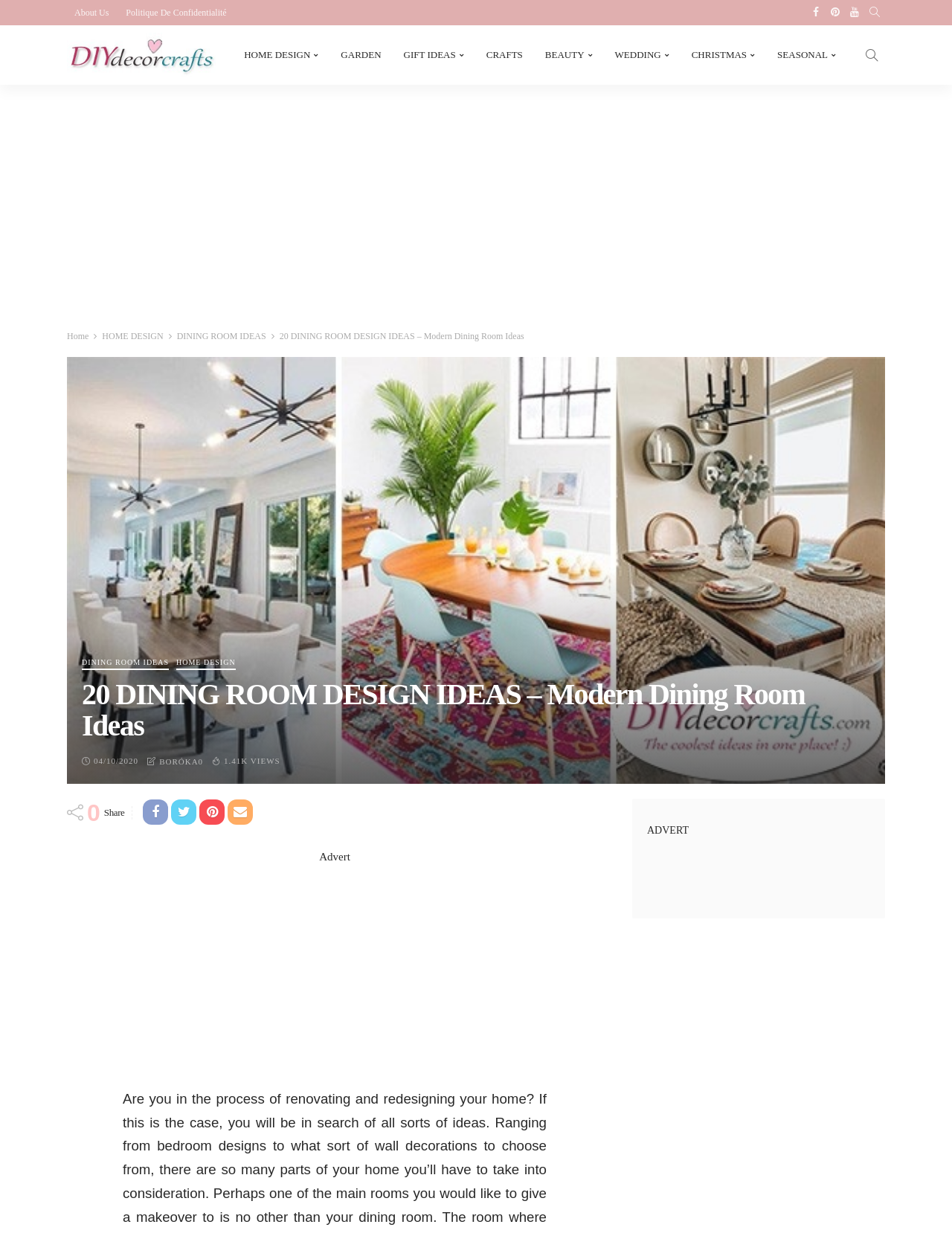Give a full account of the webpage's elements and their arrangement.

This webpage is about dining room design ideas, with a focus on modern styles. At the top, there are several links to other sections of the website, including "About Us", "Politique De Confidentialité", and social media links to Facebook, Pinterest, and YouTube. Below these links, there is a table with a logo and a link to the website's homepage.

The main content of the page is divided into two sections. On the left, there are links to various categories, including "HOME DESIGN", "GARDEN", "GIFT IDEAS", "CRAFTS", "BEAUTY", "WEDDING", "CHRISTMAS", and "SEASONAL". On the right, there is a large image with a heading that reads "20 DINING ROOM DESIGN IDEAS – Modern Dining Room Ideas". Below this image, there are several links to related articles, including "DINING ROOM IDEAS" and "HOME DESIGN".

Below the image, there is a section with a heading that reads "20 DINING ROOM DESIGN IDEAS – Modern Dining Room Ideas" again, followed by a timestamp and links to the author and view count. There are also several social media links and a "Share" button.

Further down the page, there is an advertisement section with a heading that reads "ADVERT". The page has a total of 14 links to other sections or articles, 5 social media links, 2 images, and 1 advertisement section.